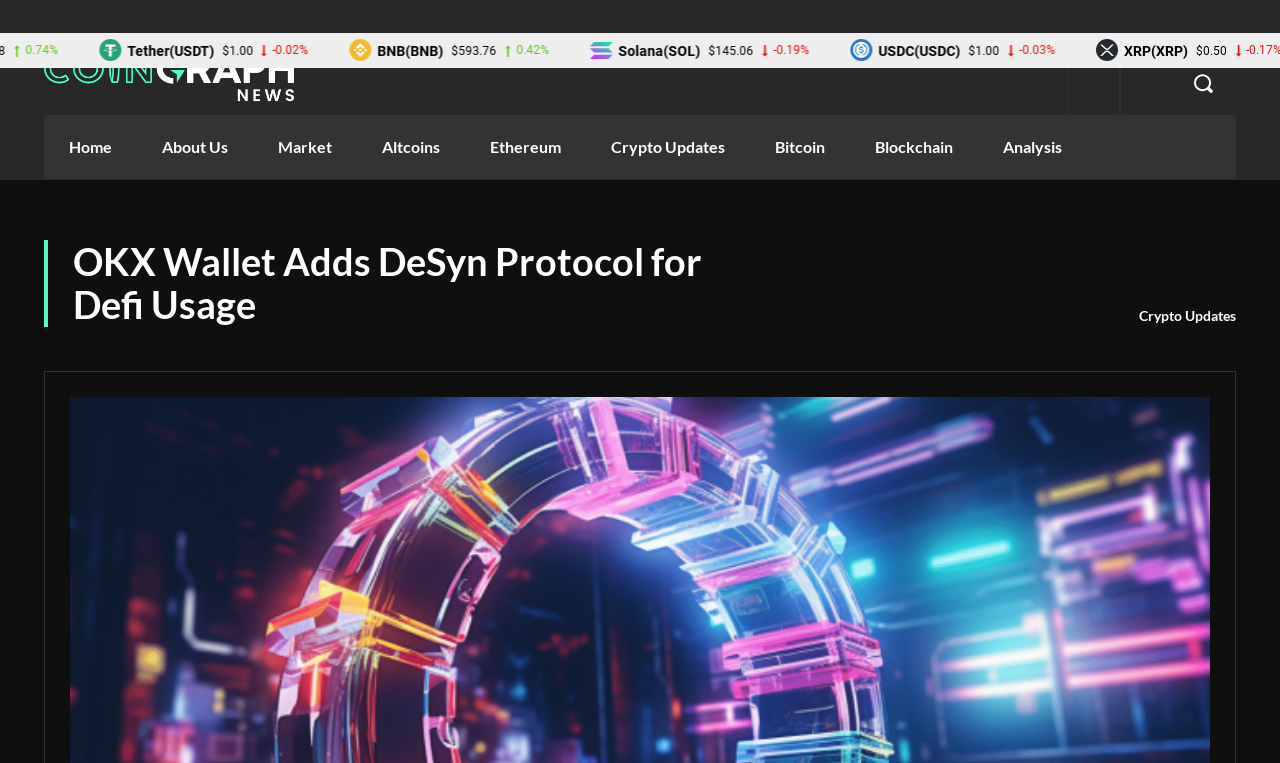Point out the bounding box coordinates of the section to click in order to follow this instruction: "View Ethereum information".

[0.363, 0.15, 0.458, 0.234]